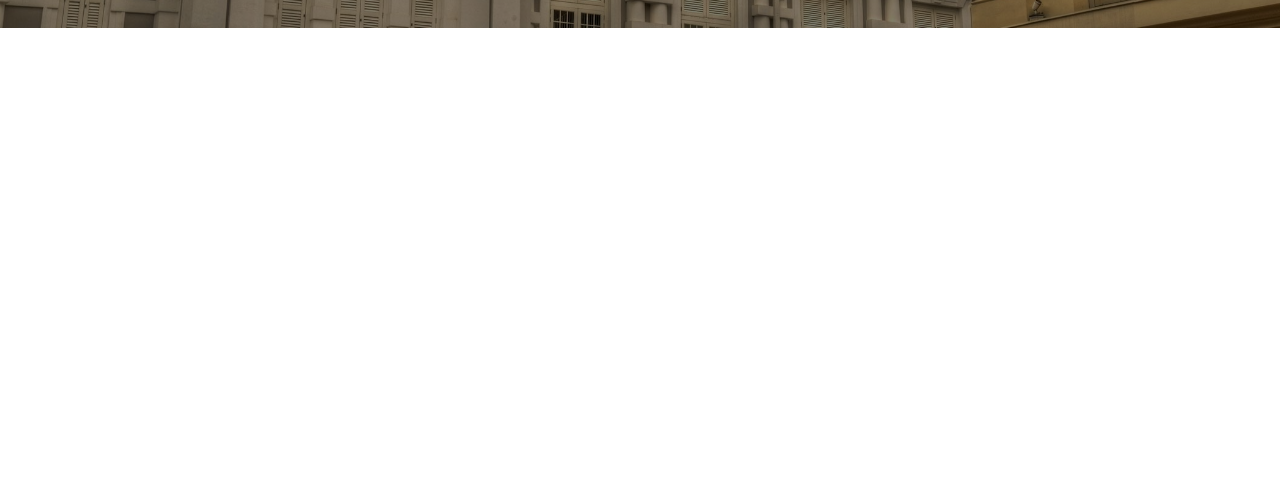Determine the bounding box coordinates for the UI element described. Format the coordinates as (top-left x, top-left y, bottom-right x, bottom-right y) and ensure all values are between 0 and 1. Element description: Phone: (903) 520-8210

[0.227, 0.153, 0.773, 0.209]